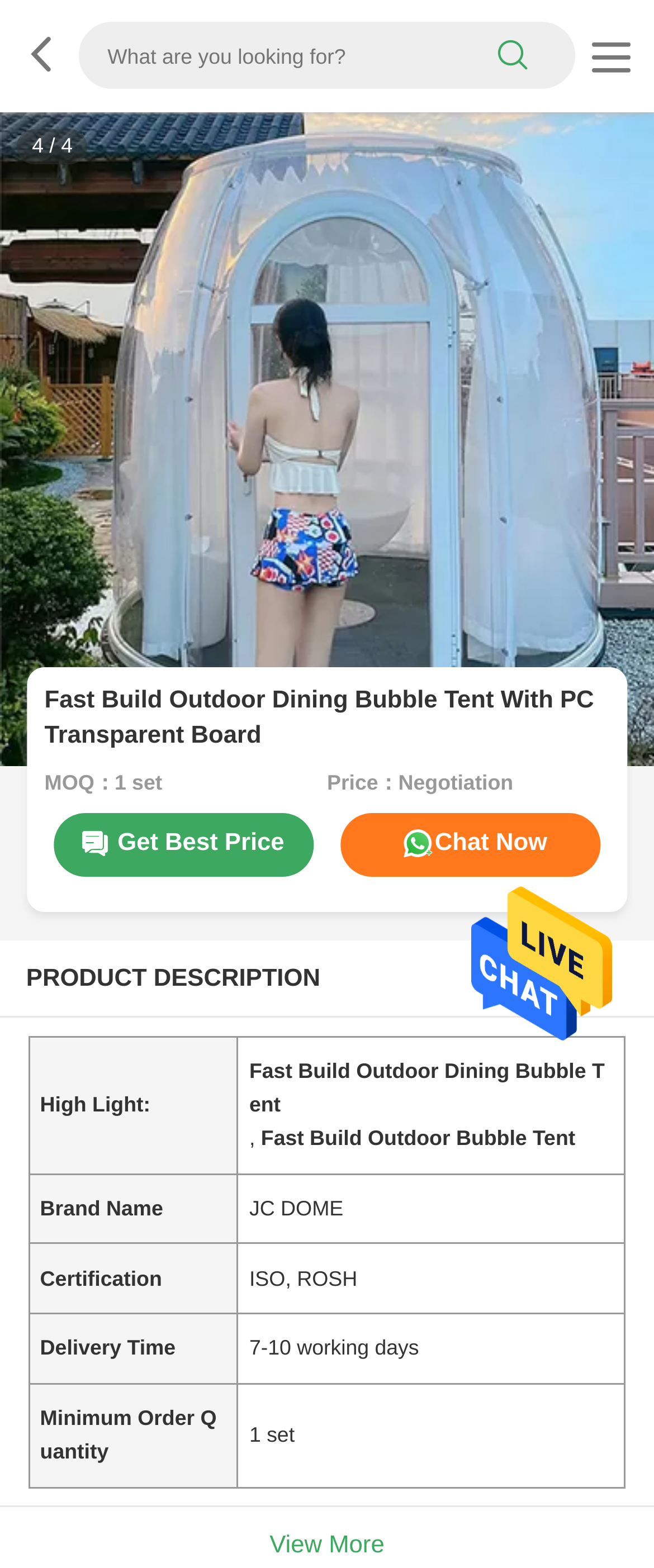Provide a brief response to the question below using a single word or phrase: 
What is the minimum order quantity?

1 set